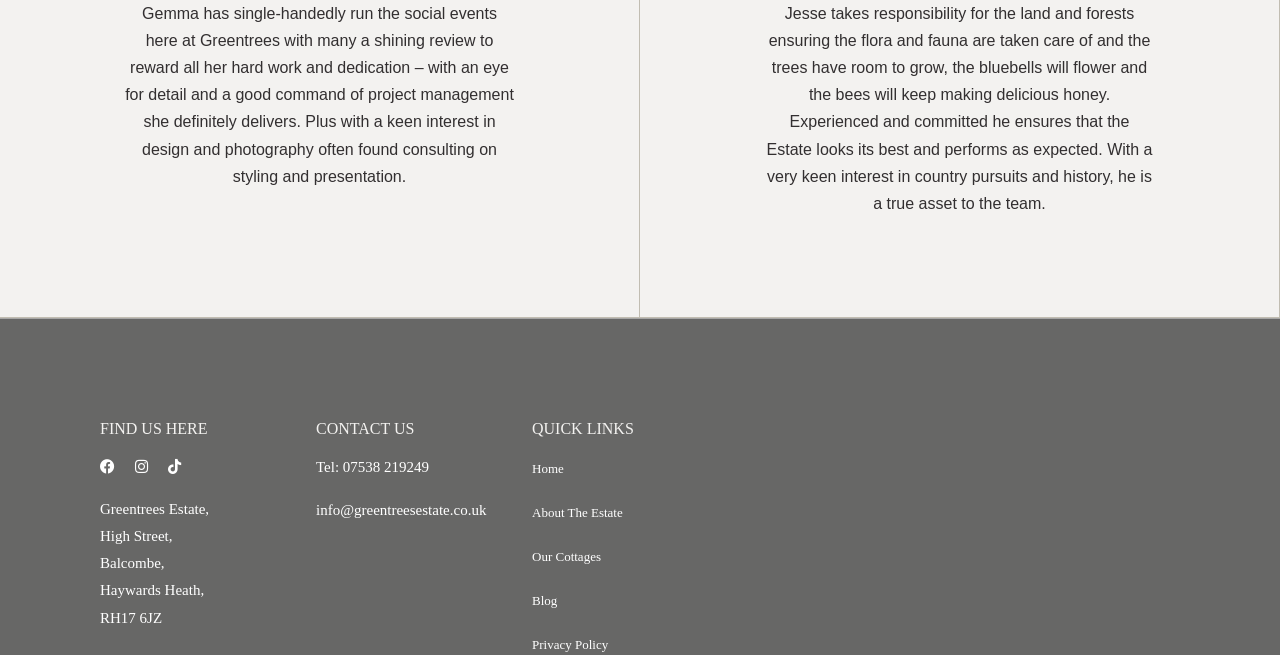Answer with a single word or phrase: 
What is the name of the estate?

Greentrees Estate